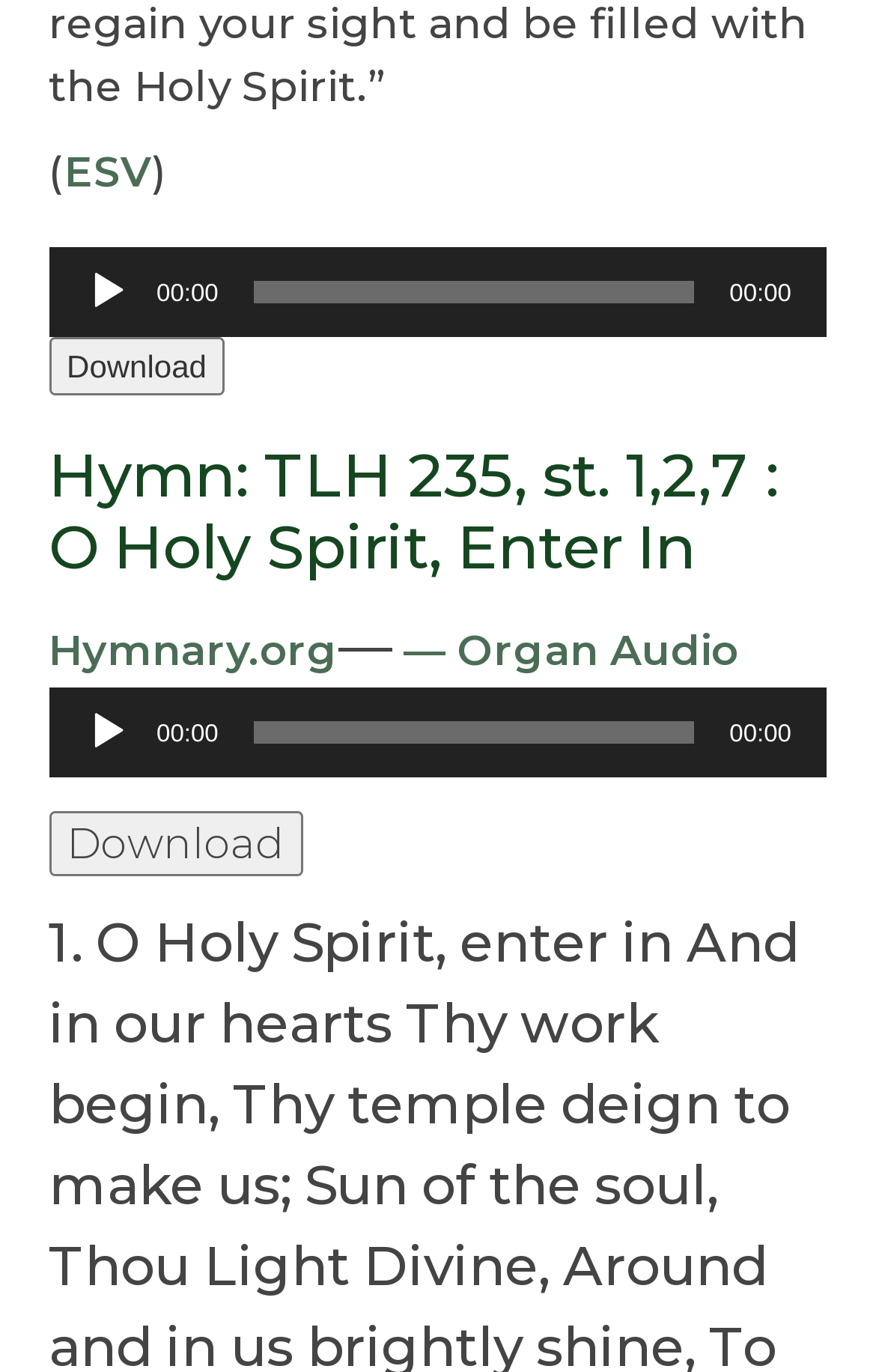Determine the bounding box for the UI element that matches this description: "aria-label="Play" title="Play"".

[0.097, 0.196, 0.148, 0.229]